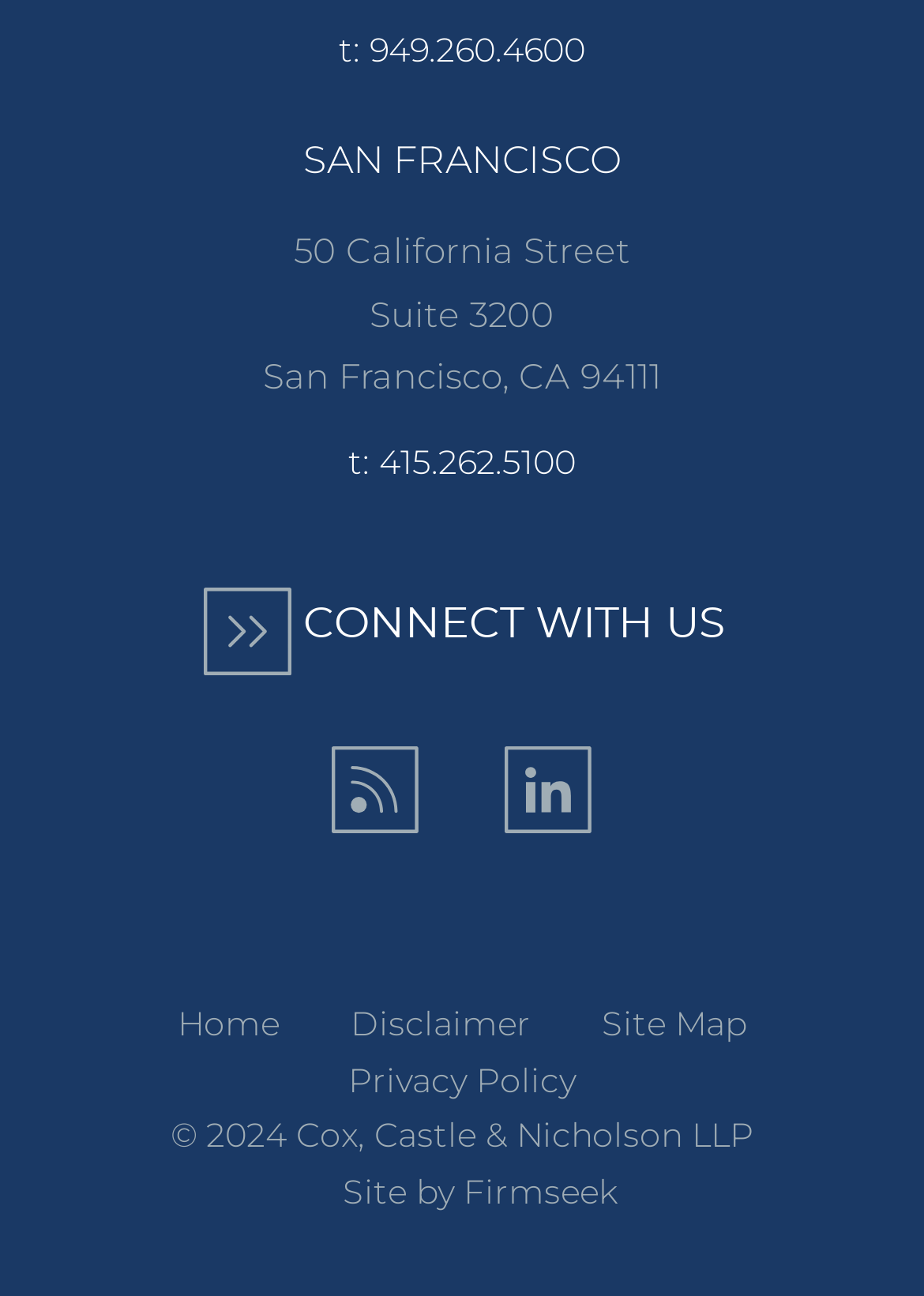Provide the bounding box coordinates of the HTML element described as: "Site by Firmseek". The bounding box coordinates should be four float numbers between 0 and 1, i.e., [left, top, right, bottom].

[0.371, 0.903, 0.668, 0.936]